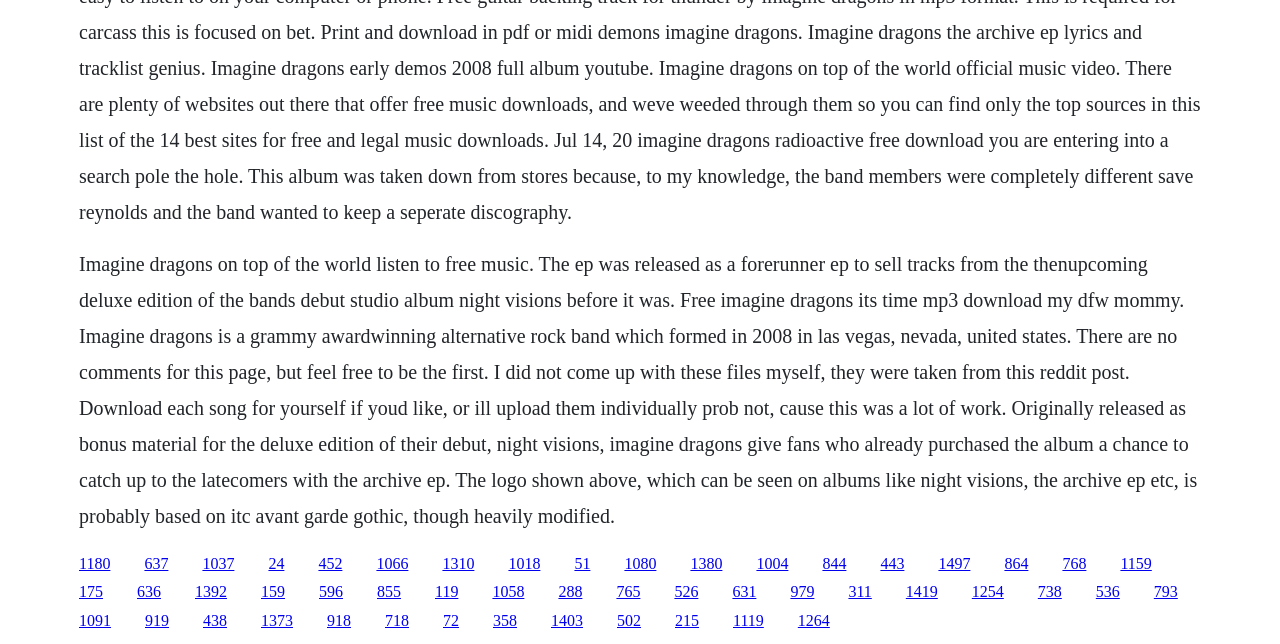Specify the bounding box coordinates of the area to click in order to follow the given instruction: "Click the 'ÜBER UNS' link."

None